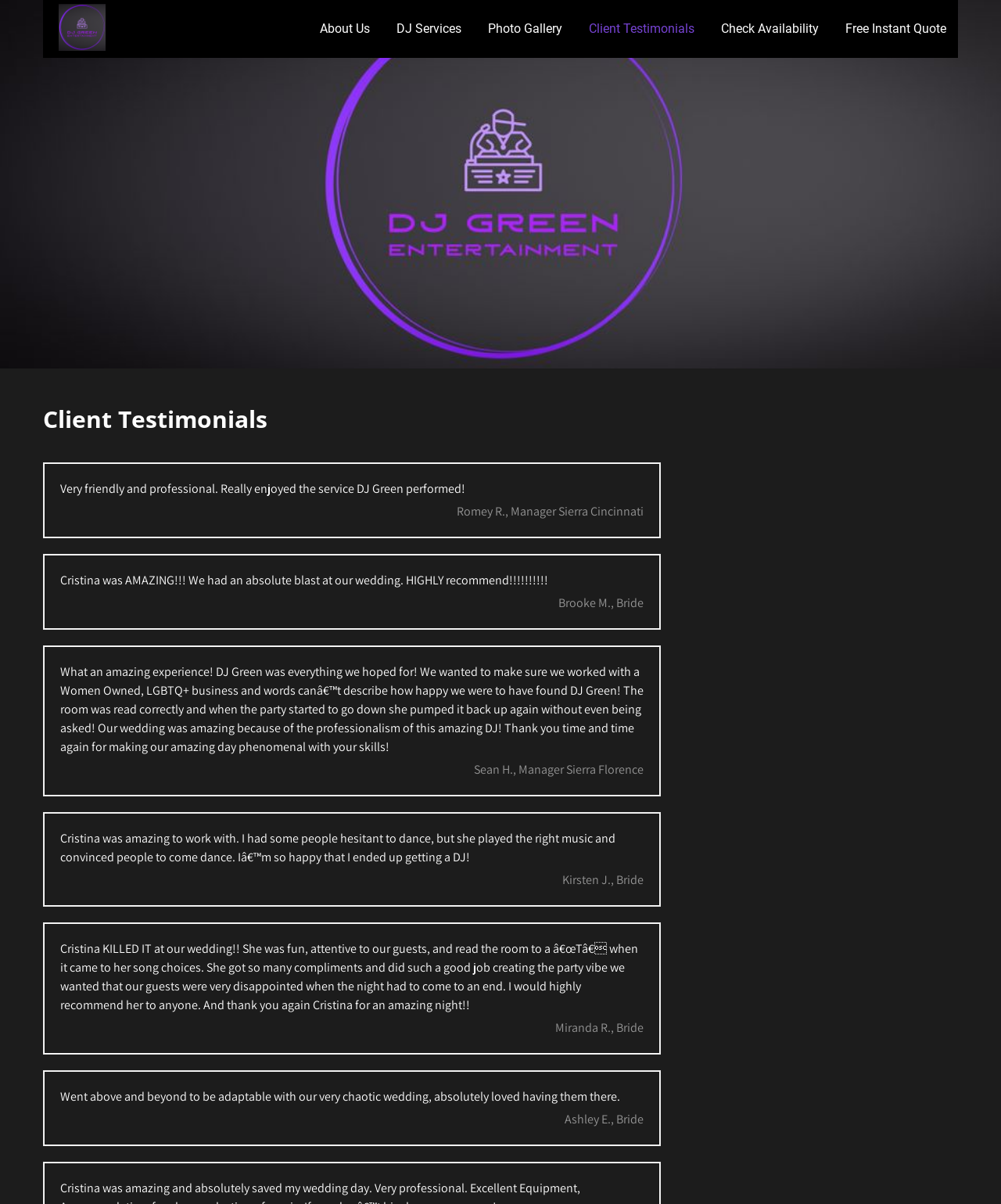How many testimonials are displayed on this webpage?
Use the image to answer the question with a single word or phrase.

6